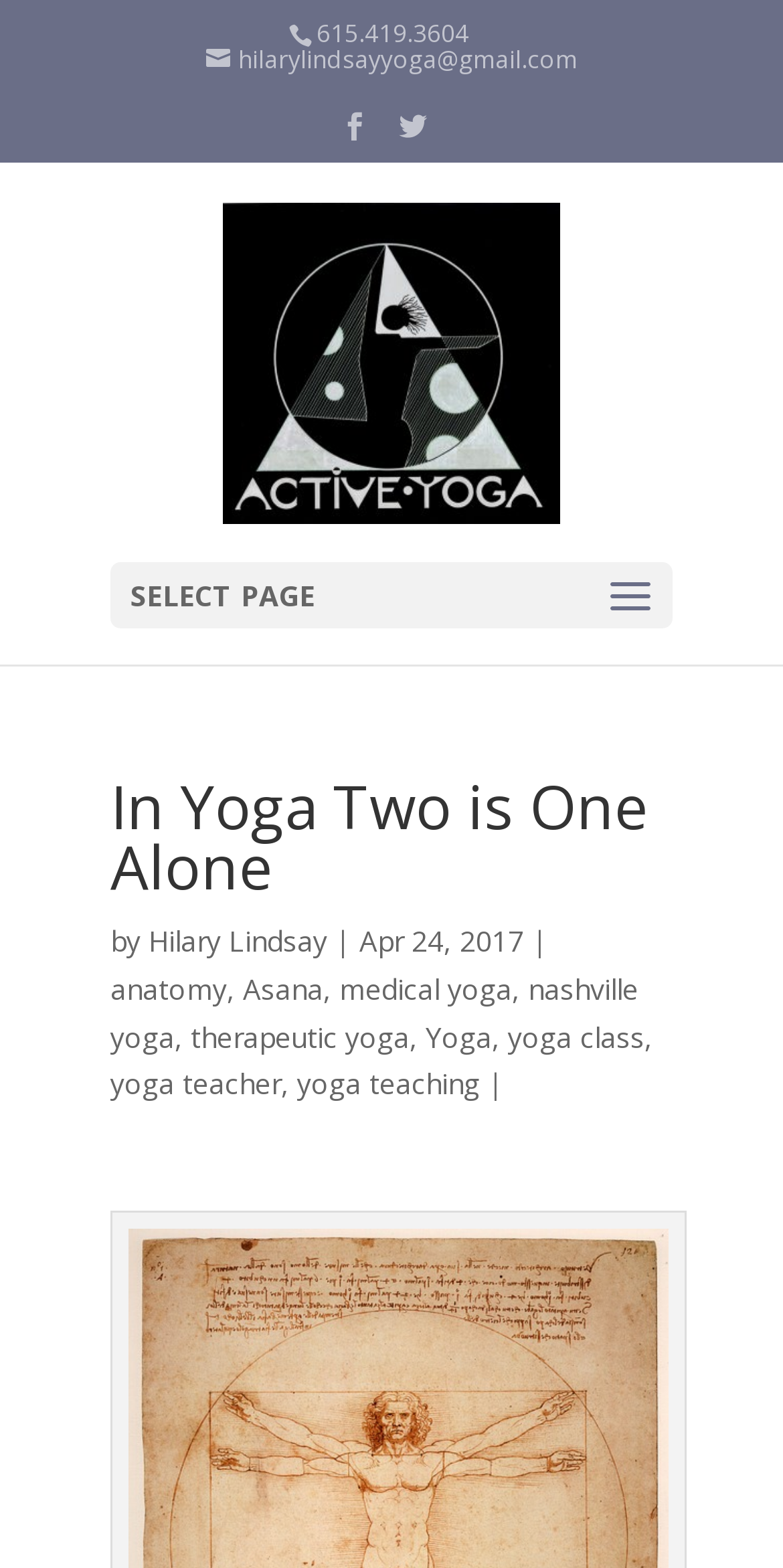Can you show the bounding box coordinates of the region to click on to complete the task described in the instruction: "Read about anatomy"?

[0.141, 0.618, 0.29, 0.643]